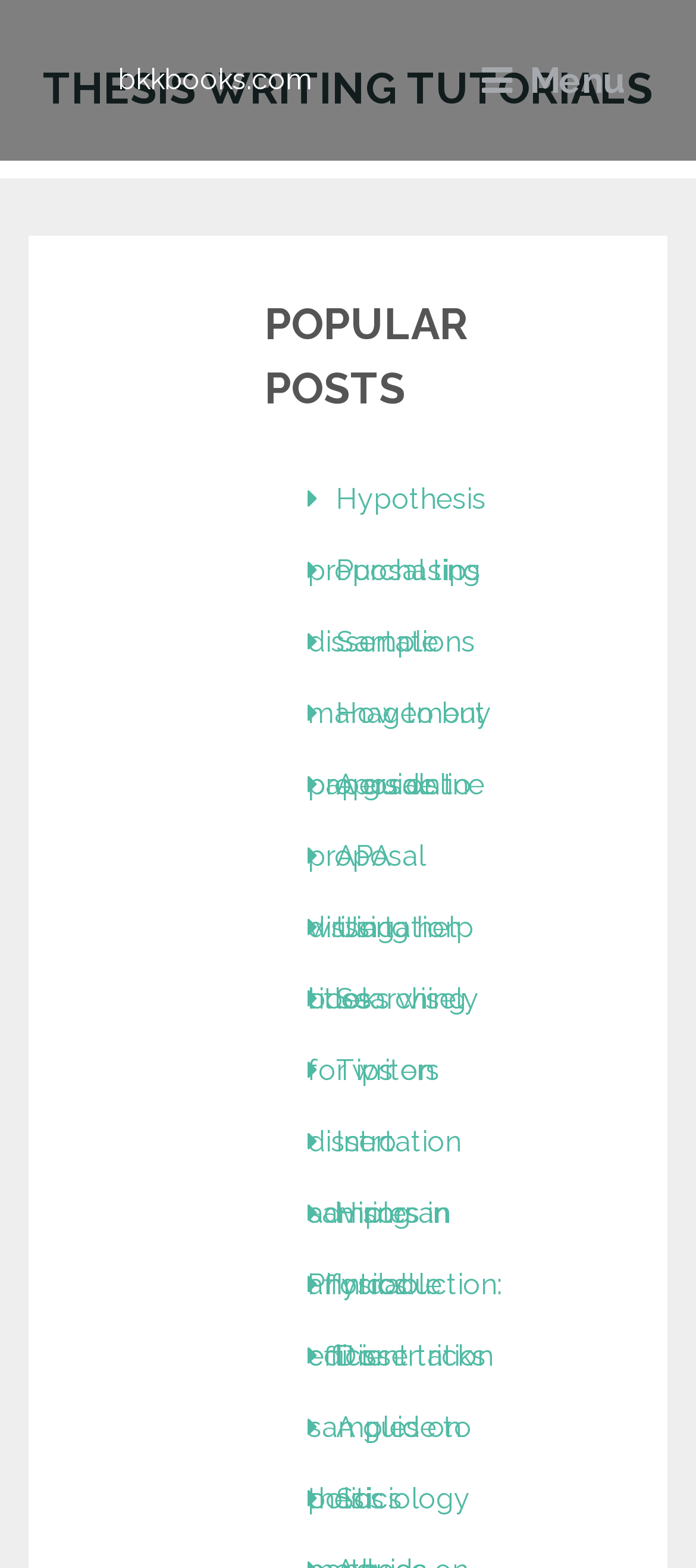Give a concise answer of one word or phrase to the question: 
What is the purpose of this webpage?

To provide thesis writing resources